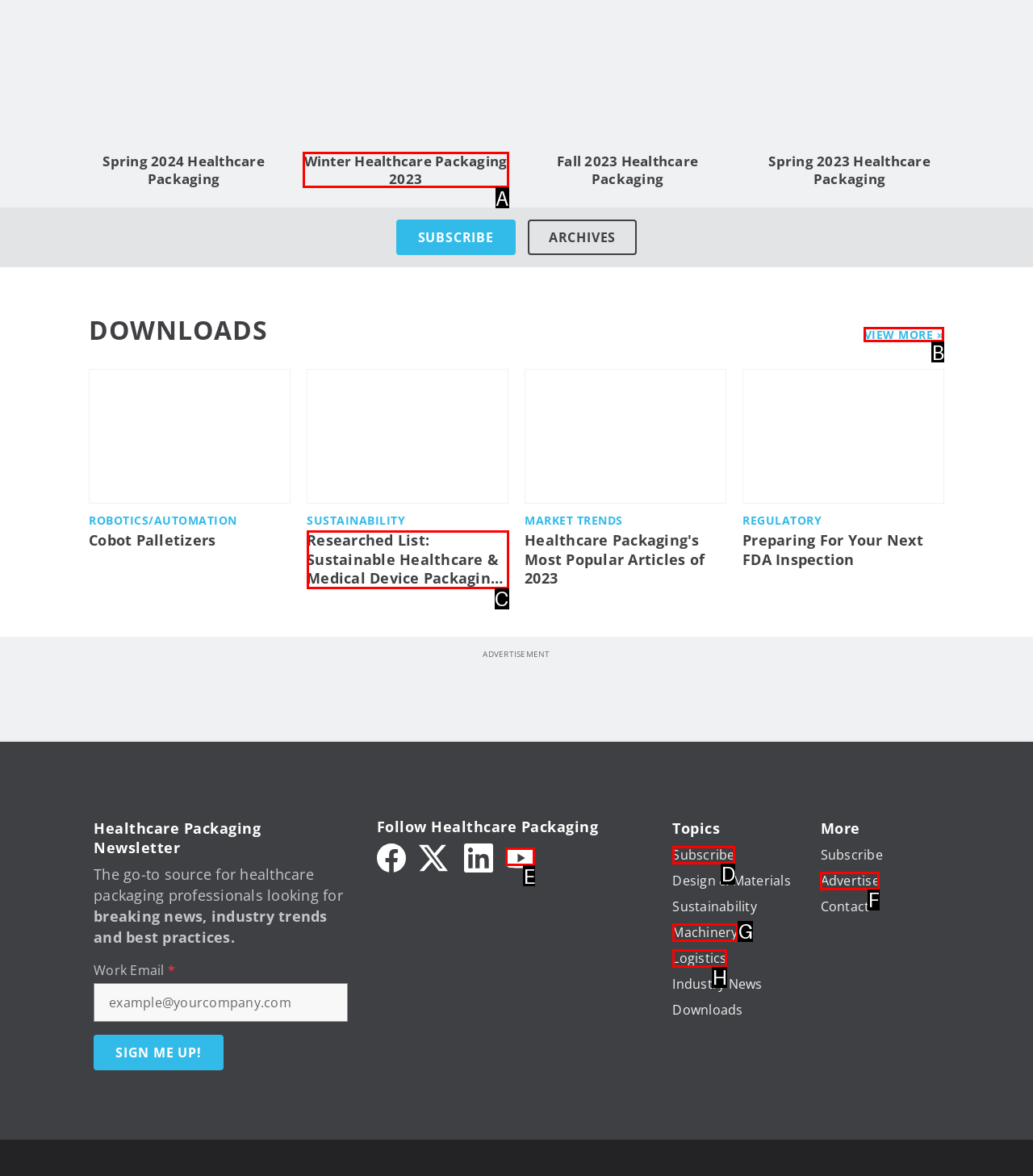Choose the HTML element that needs to be clicked for the given task: View more downloads Respond by giving the letter of the chosen option.

B